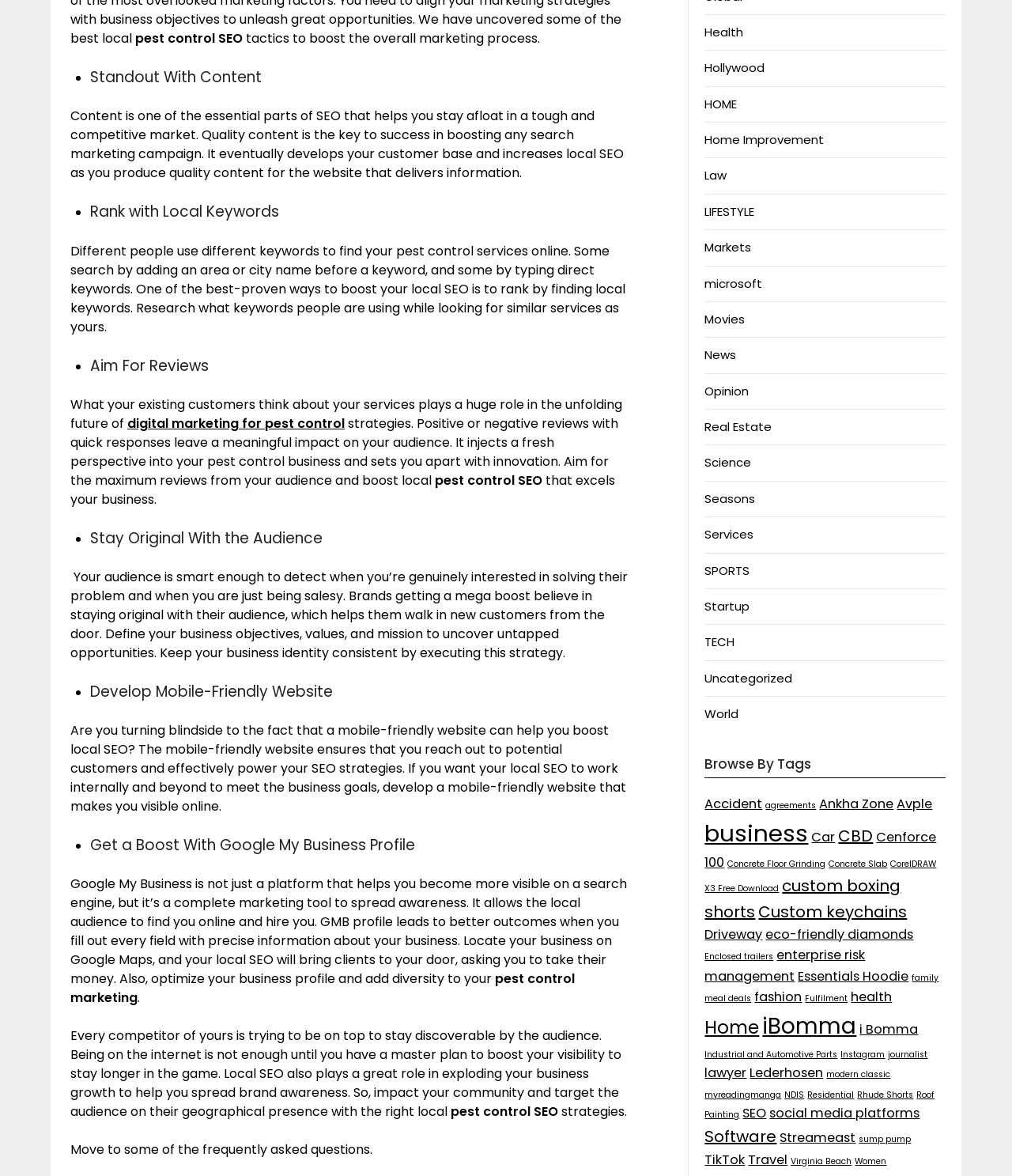Please identify the bounding box coordinates of the element that needs to be clicked to perform the following instruction: "Click on 'Health'".

[0.696, 0.02, 0.735, 0.034]